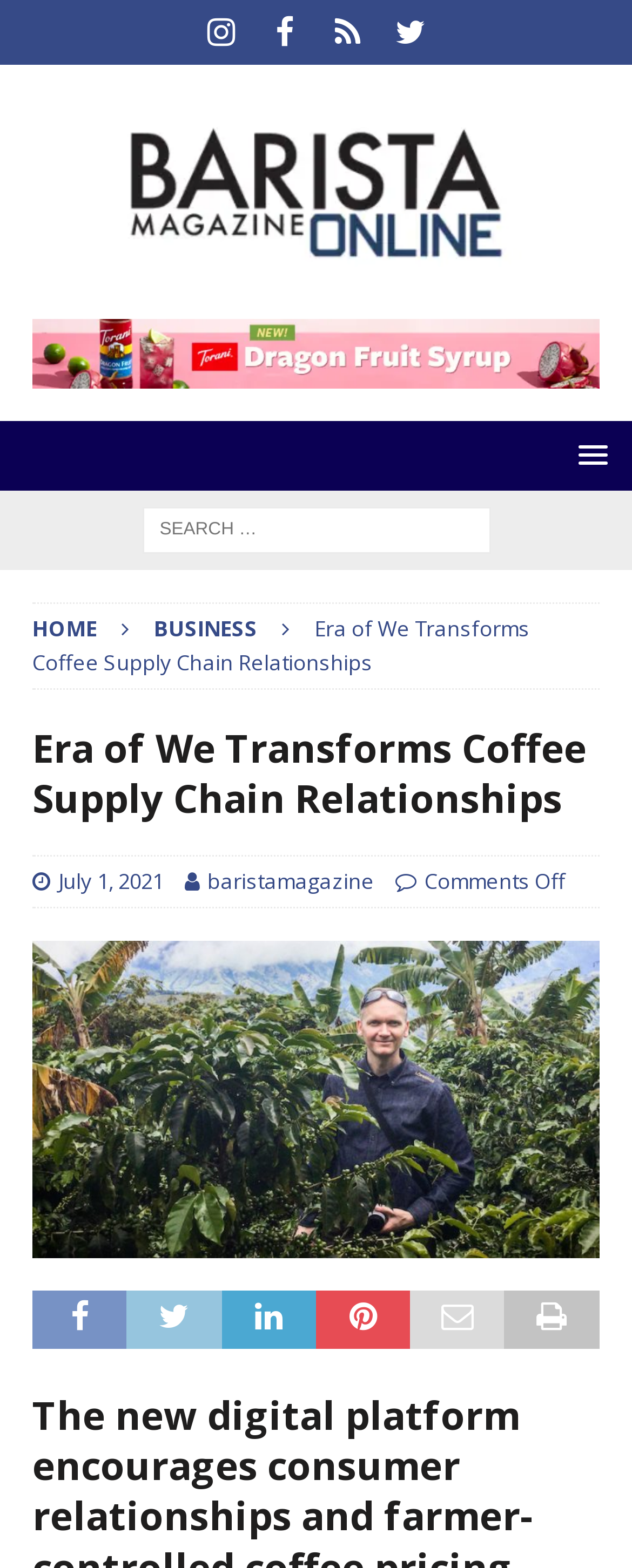Please locate the clickable area by providing the bounding box coordinates to follow this instruction: "Check Era of We article".

[0.051, 0.391, 0.838, 0.431]